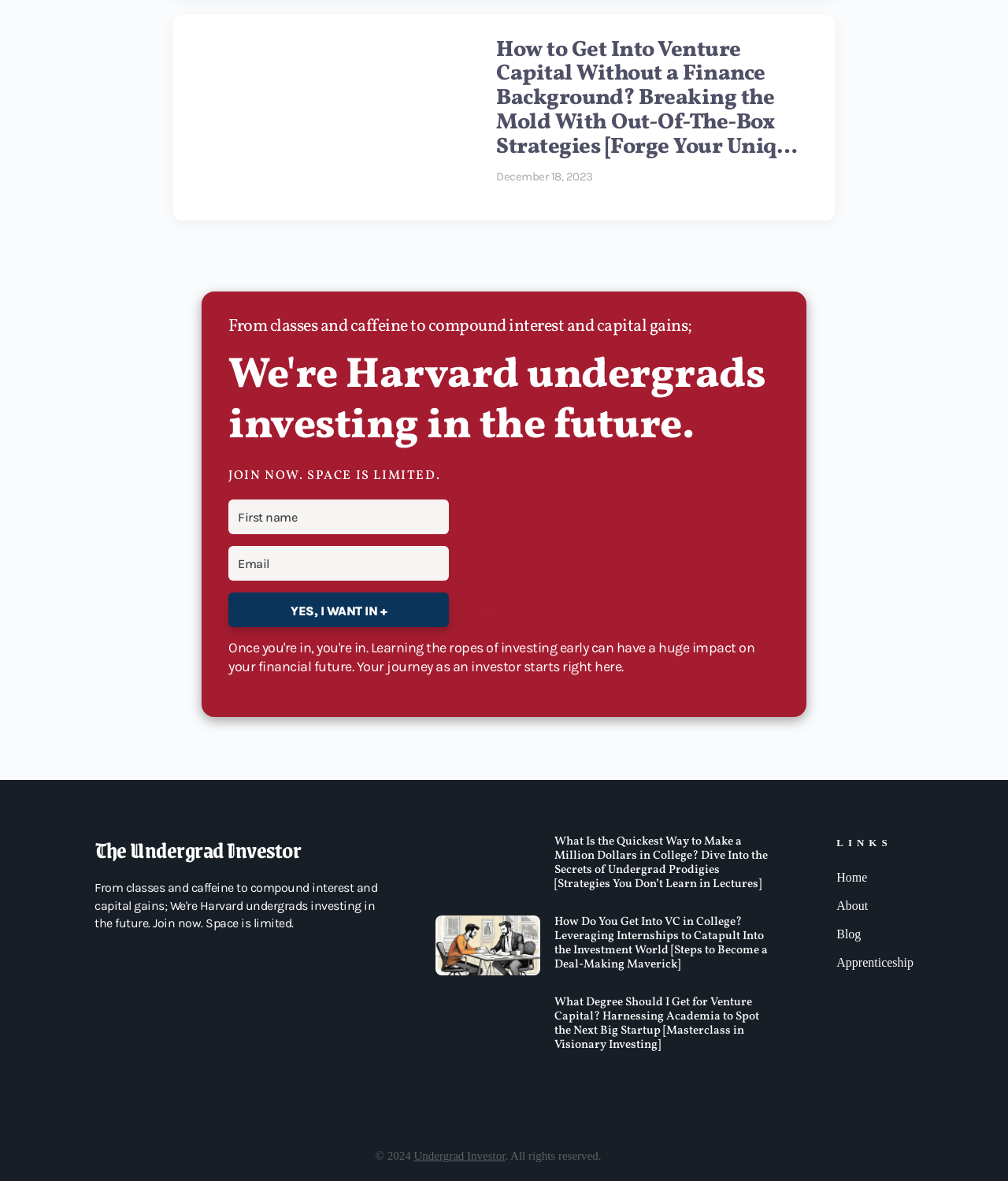Identify the bounding box coordinates of the region that needs to be clicked to carry out this instruction: "Fill in the first textbox in the 'Contact Me' form". Provide these coordinates as four float numbers ranging from 0 to 1, i.e., [left, top, right, bottom].

[0.227, 0.423, 0.445, 0.453]